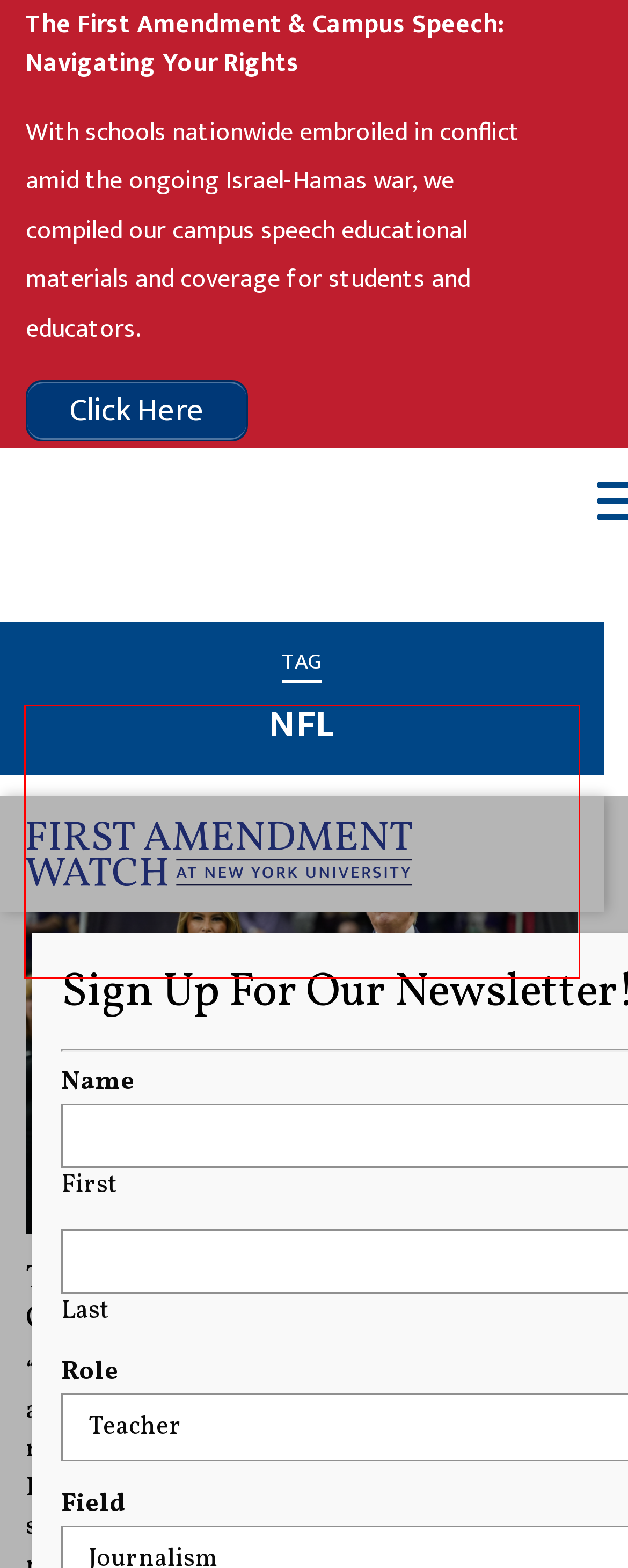Given a screenshot of a webpage with a red bounding box, extract the text content from the UI element inside the red bounding box.

“Not everybody is given the opportunity to have a voice, and I can take a small moment, a respectful moment of protest, and exercise my First Amendment rights, and stand up for my students and for vulnerable adults and for people who are not treated in the way that they should be.”